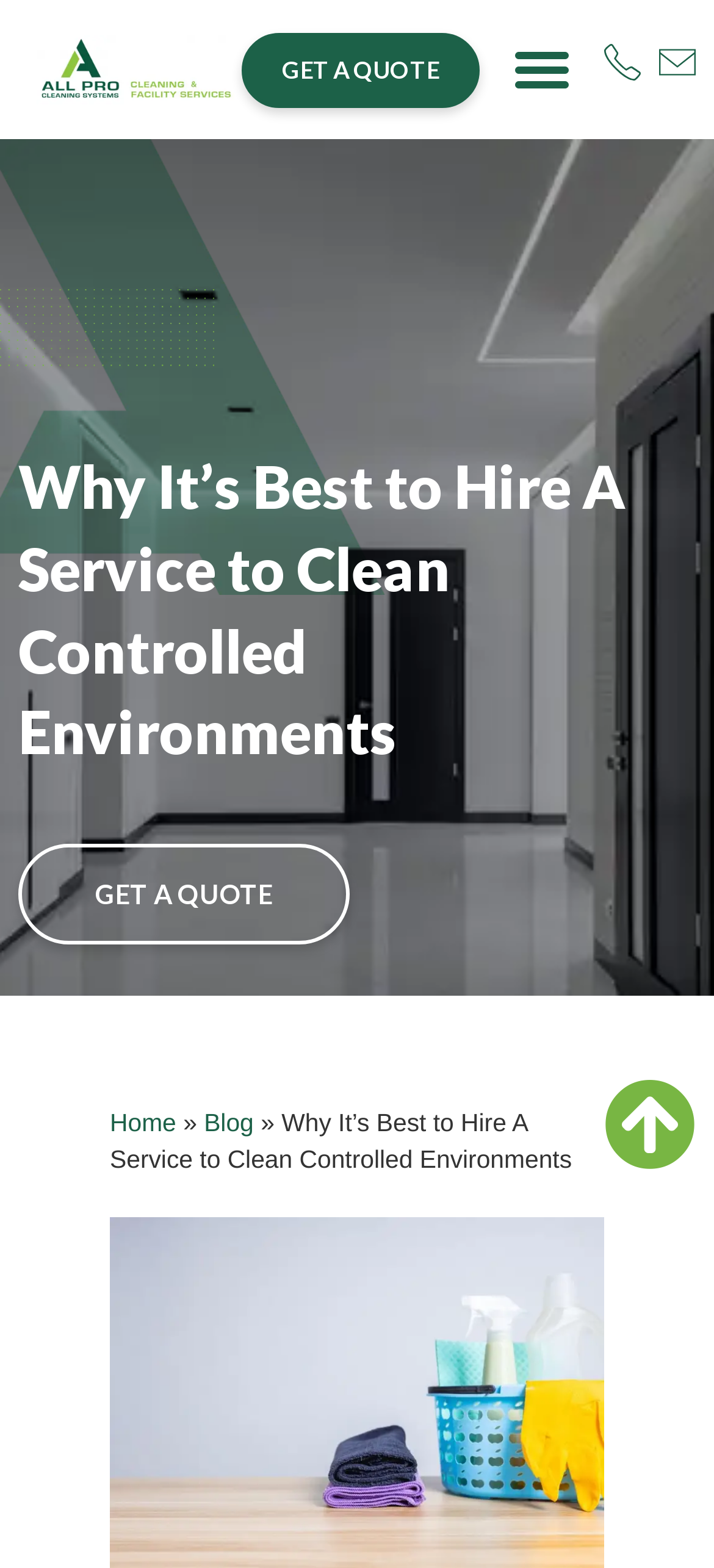Please respond in a single word or phrase: 
What is the text on the top-left corner of the webpage?

All Pro Cleaning